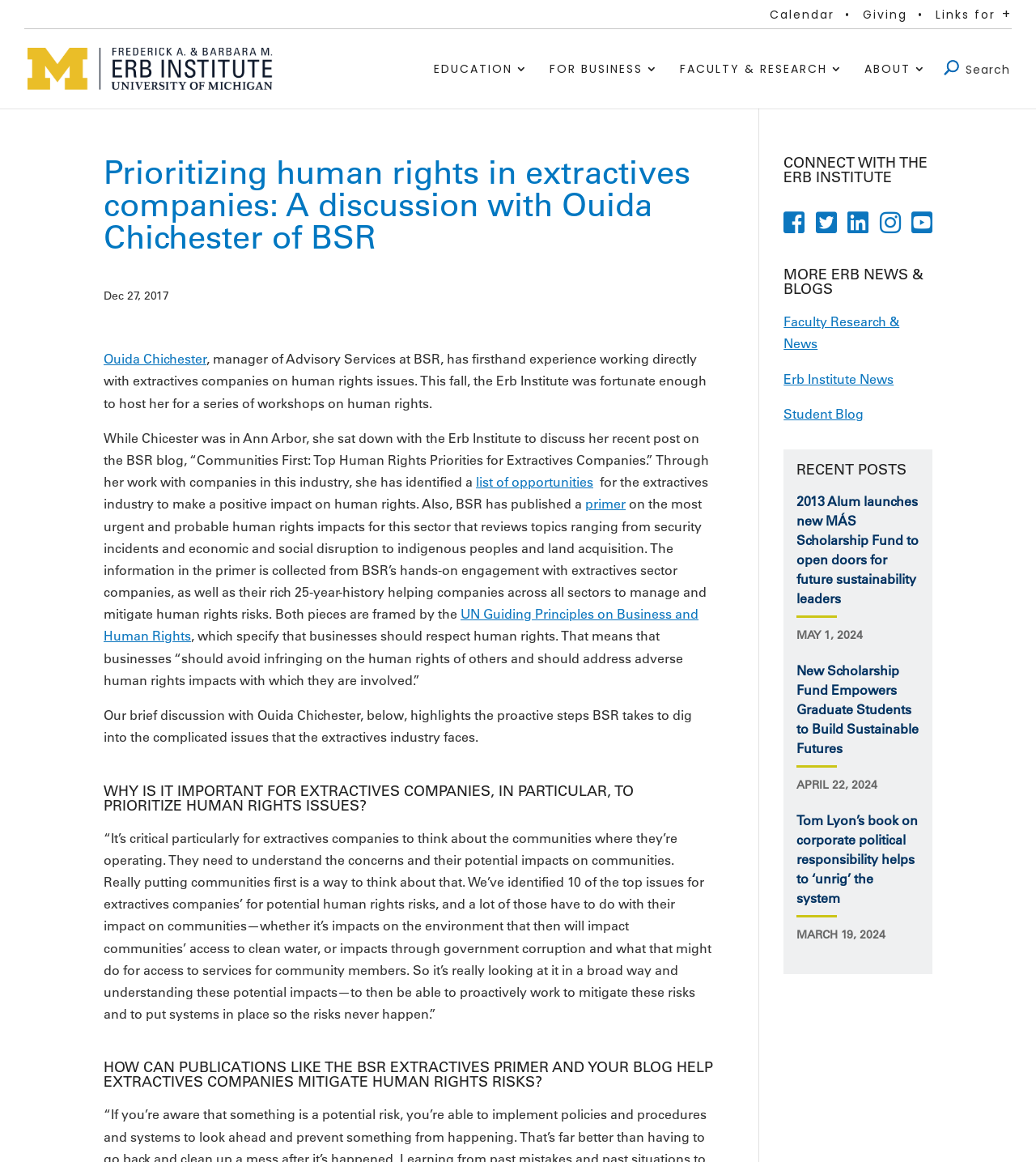Your task is to extract the text of the main heading from the webpage.

Prioritizing human rights in extractives companies: A discussion with Ouida Chichester of BSR